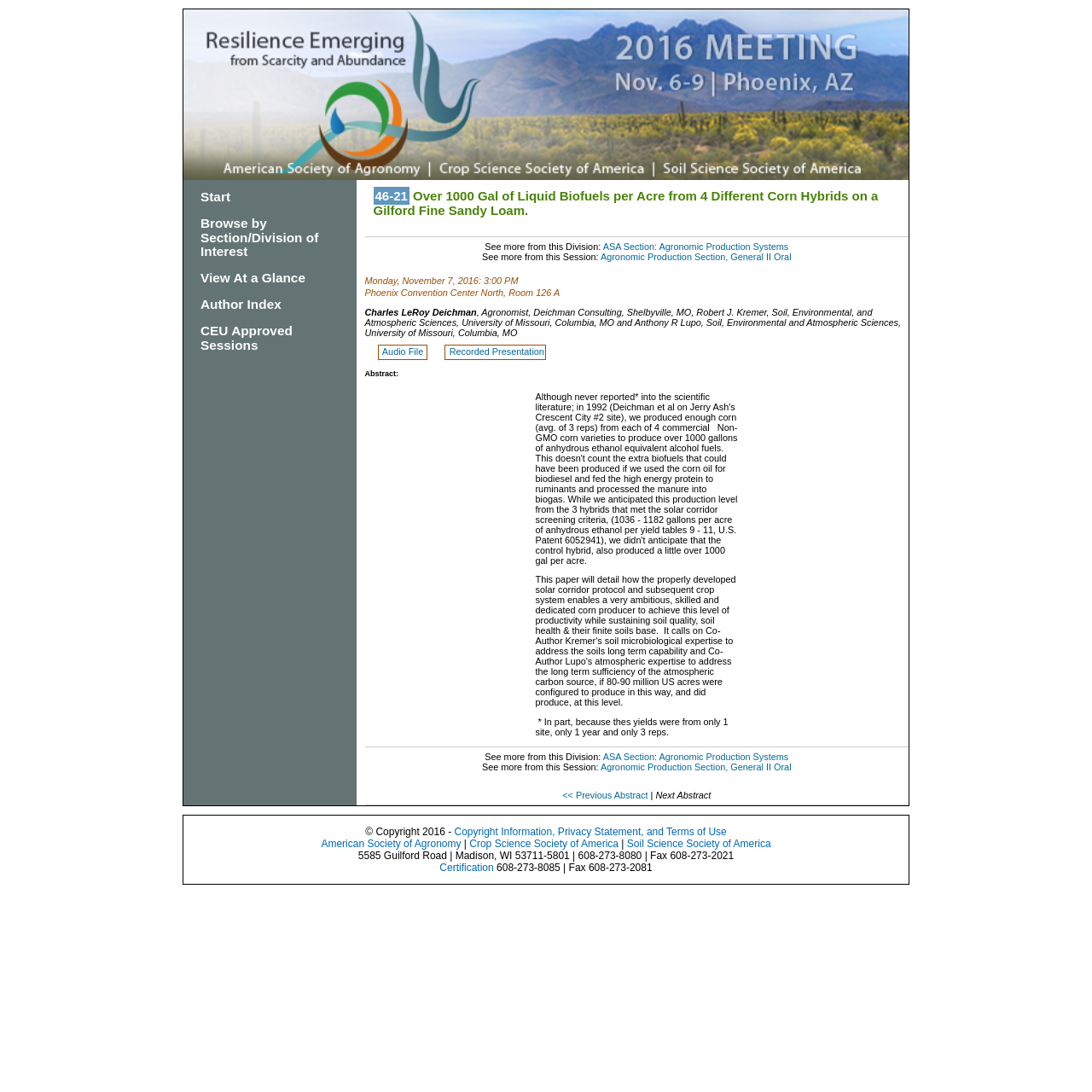Please locate the bounding box coordinates for the element that should be clicked to achieve the following instruction: "Browse by Section/Division of Interest". Ensure the coordinates are given as four float numbers between 0 and 1, i.e., [left, top, right, bottom].

[0.184, 0.197, 0.292, 0.237]